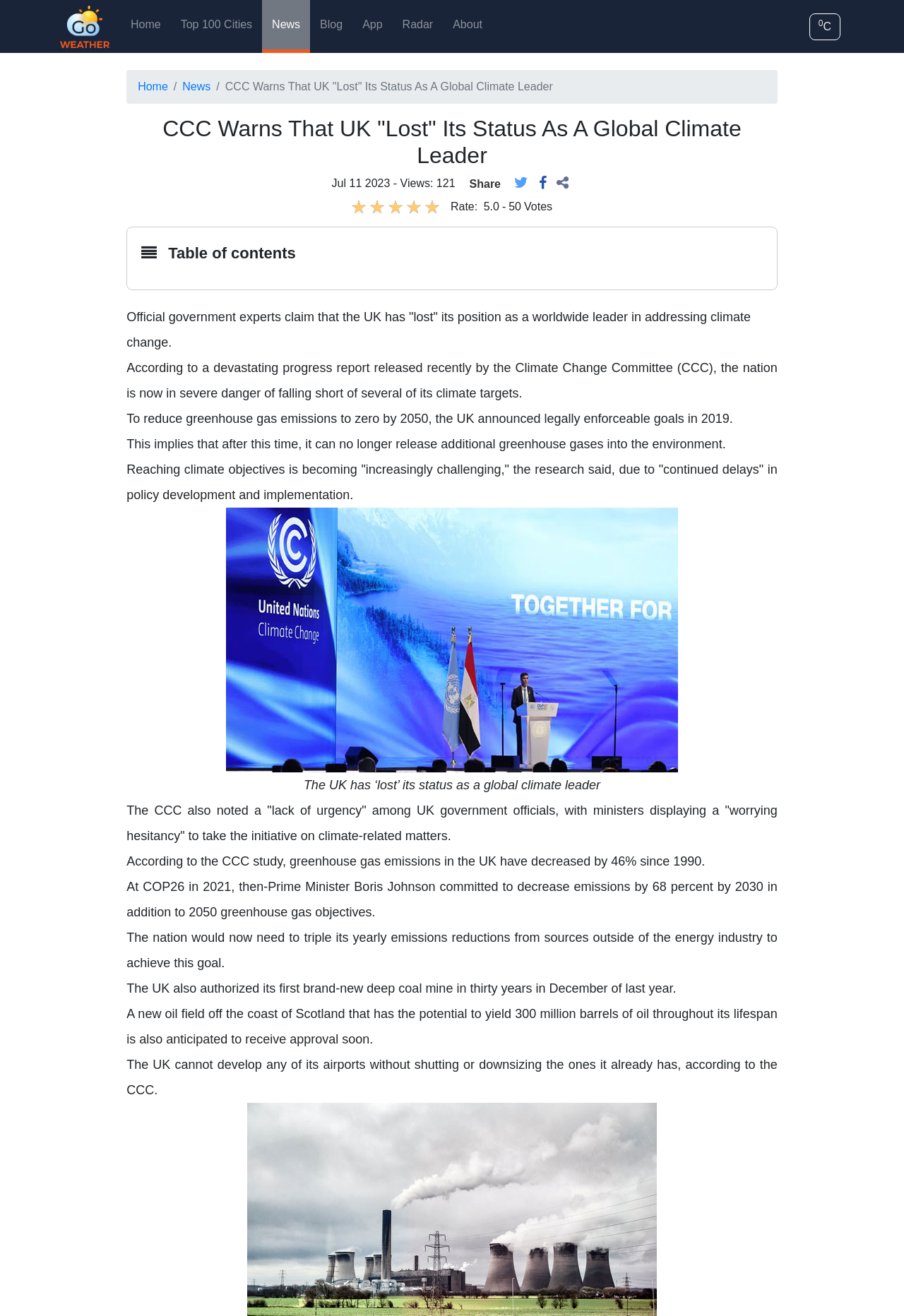Using the webpage screenshot, locate the HTML element that fits the following description and provide its bounding box: "parent_node: Home".

[0.066, 0.001, 0.121, 0.039]